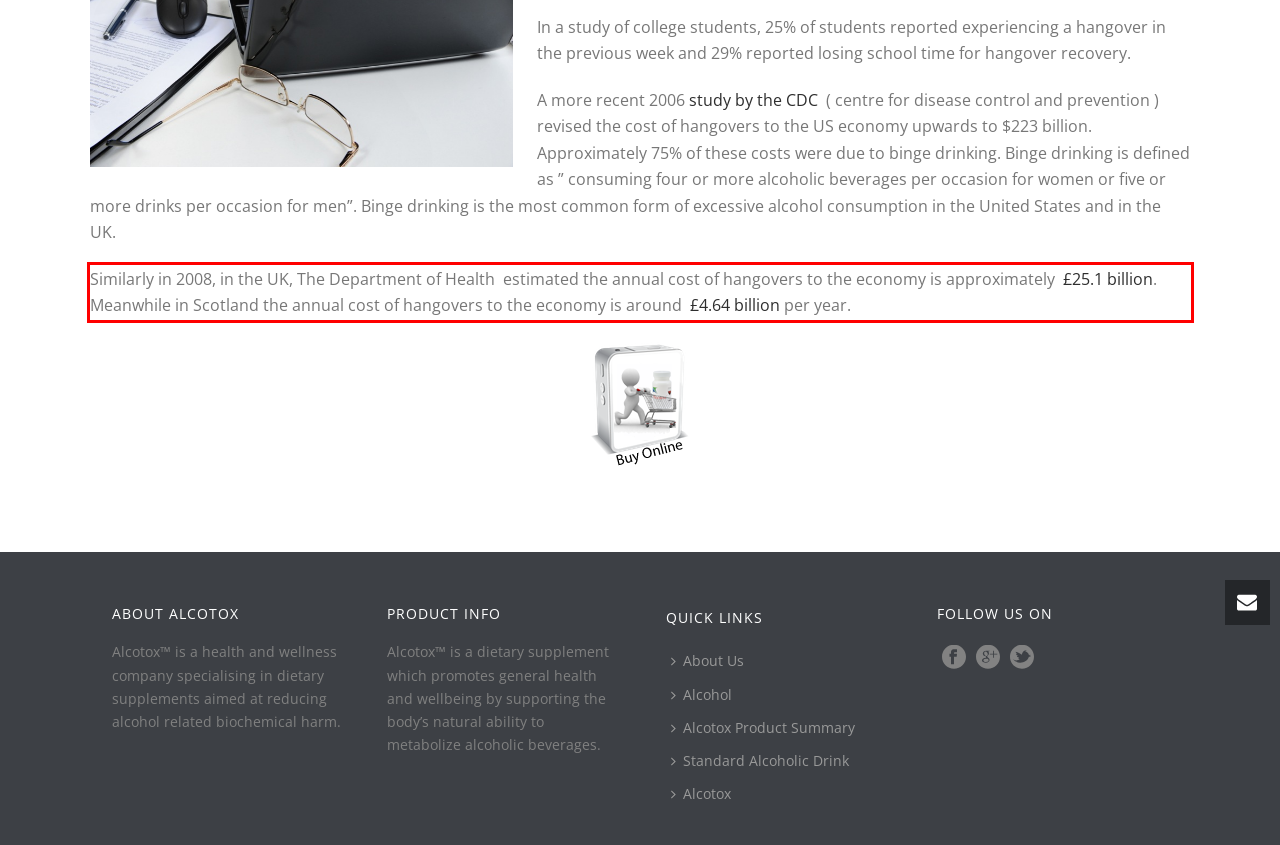Using the provided screenshot of a webpage, recognize and generate the text found within the red rectangle bounding box.

Similarly in 2008, in the UK, The Department of Health estimated the annual cost of hangovers to the economy is approximately £25.1 billion. Meanwhile in Scotland the annual cost of hangovers to the economy is around £4.64 billion per year.